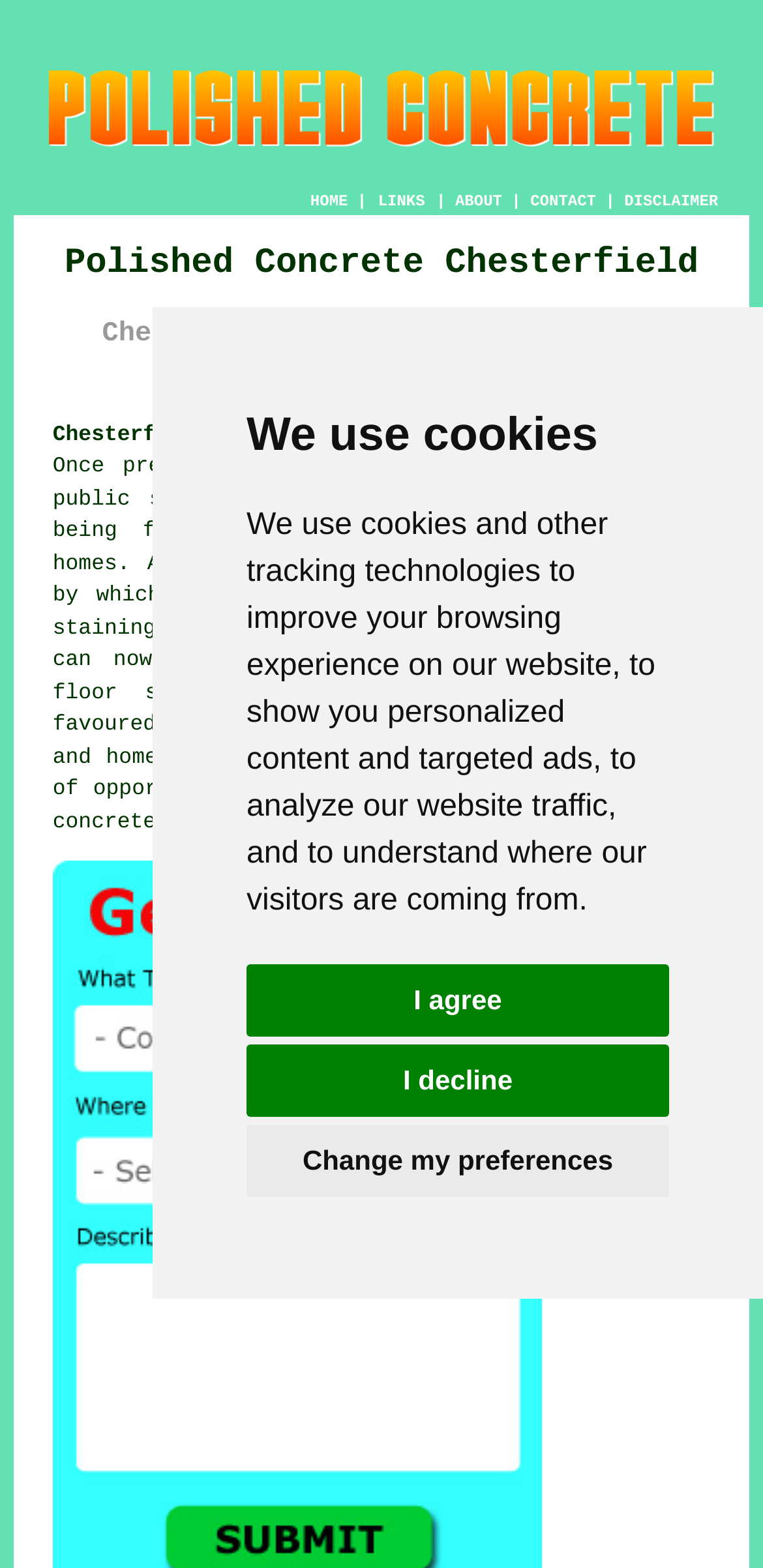Determine the coordinates of the bounding box for the clickable area needed to execute this instruction: "Click the HOME link".

[0.407, 0.123, 0.456, 0.135]